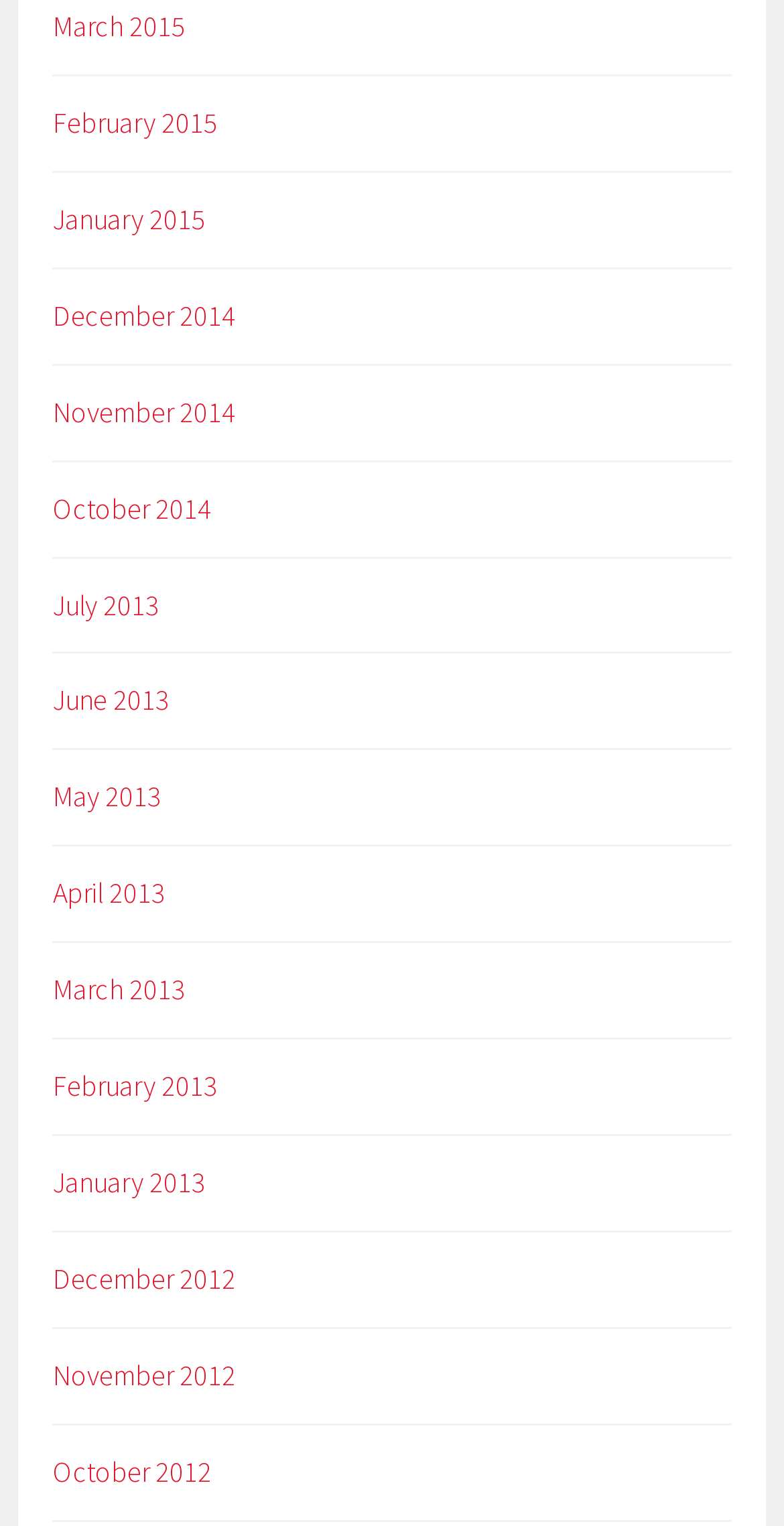Please determine the bounding box coordinates of the section I need to click to accomplish this instruction: "view December 2012".

[0.068, 0.826, 0.301, 0.85]